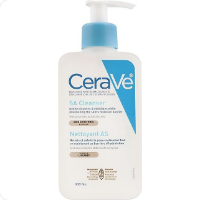What is the product designed for?
Utilize the image to construct a detailed and well-explained answer.

According to the caption, the product is designed specifically for gentle cleansing while exfoliating the skin, making it suitable for normal skin types.